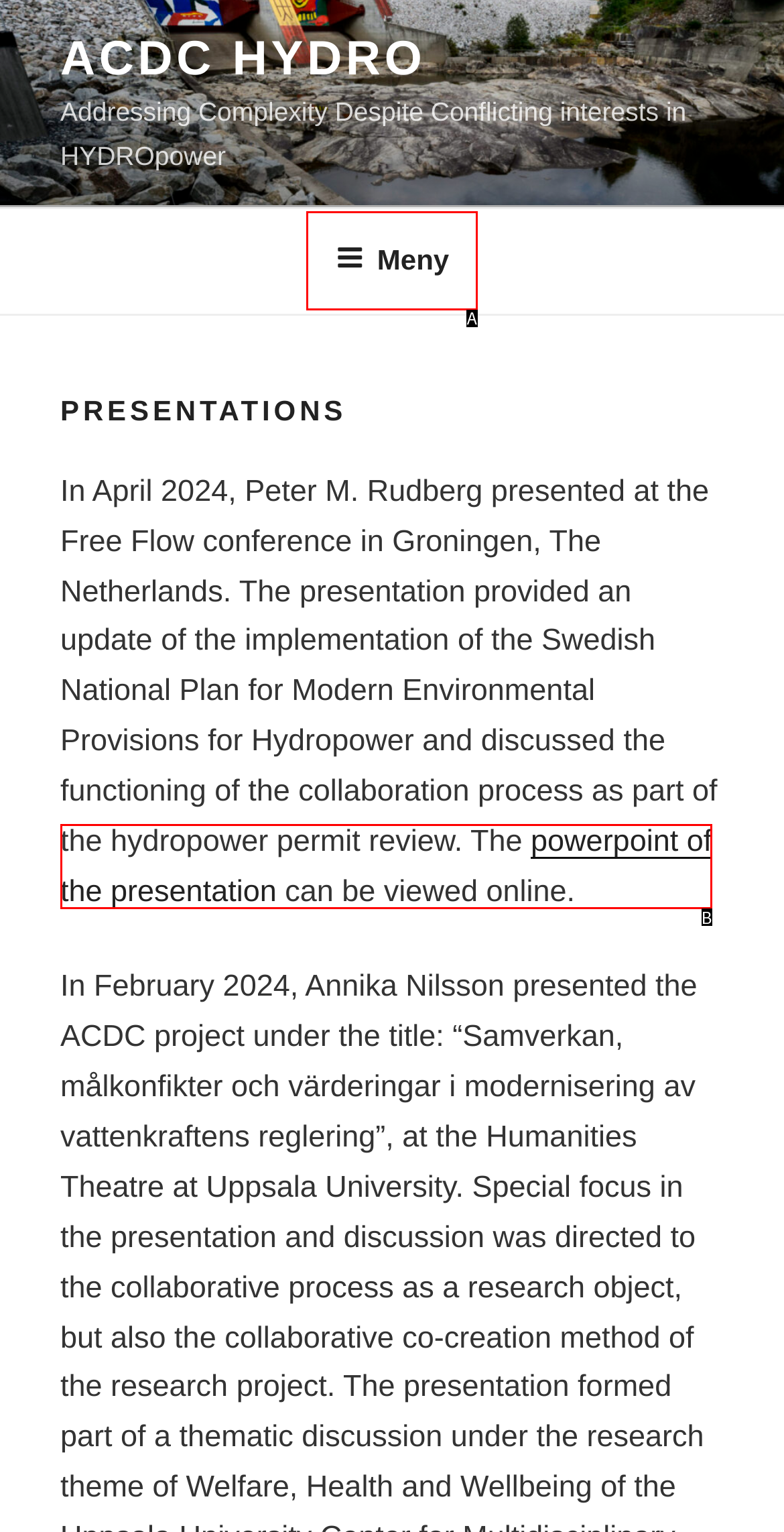Please provide the letter of the UI element that best fits the following description: powerpoint of the presentation
Respond with the letter from the given choices only.

B